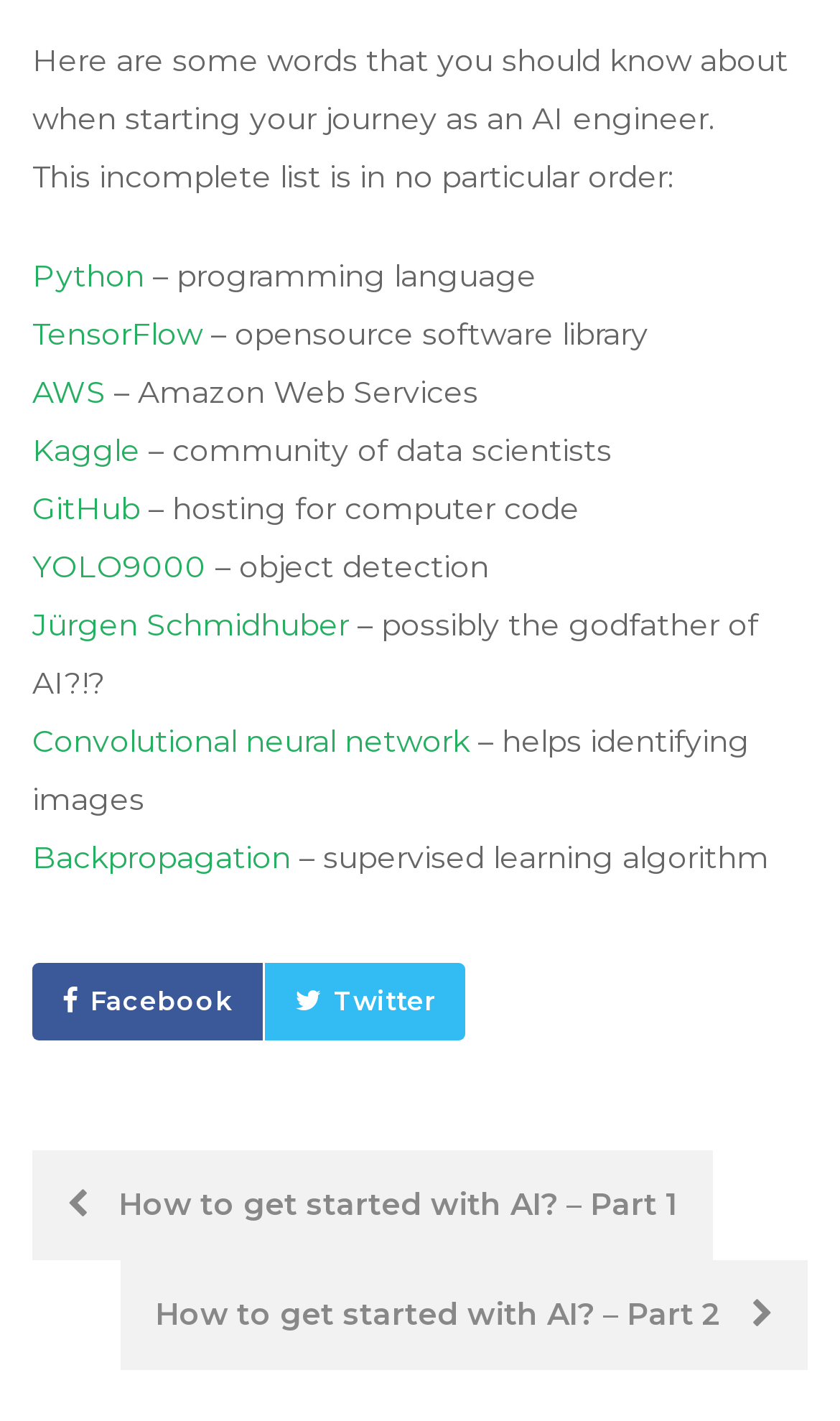Please determine the bounding box coordinates of the element's region to click for the following instruction: "Check Corporate Photographer".

None